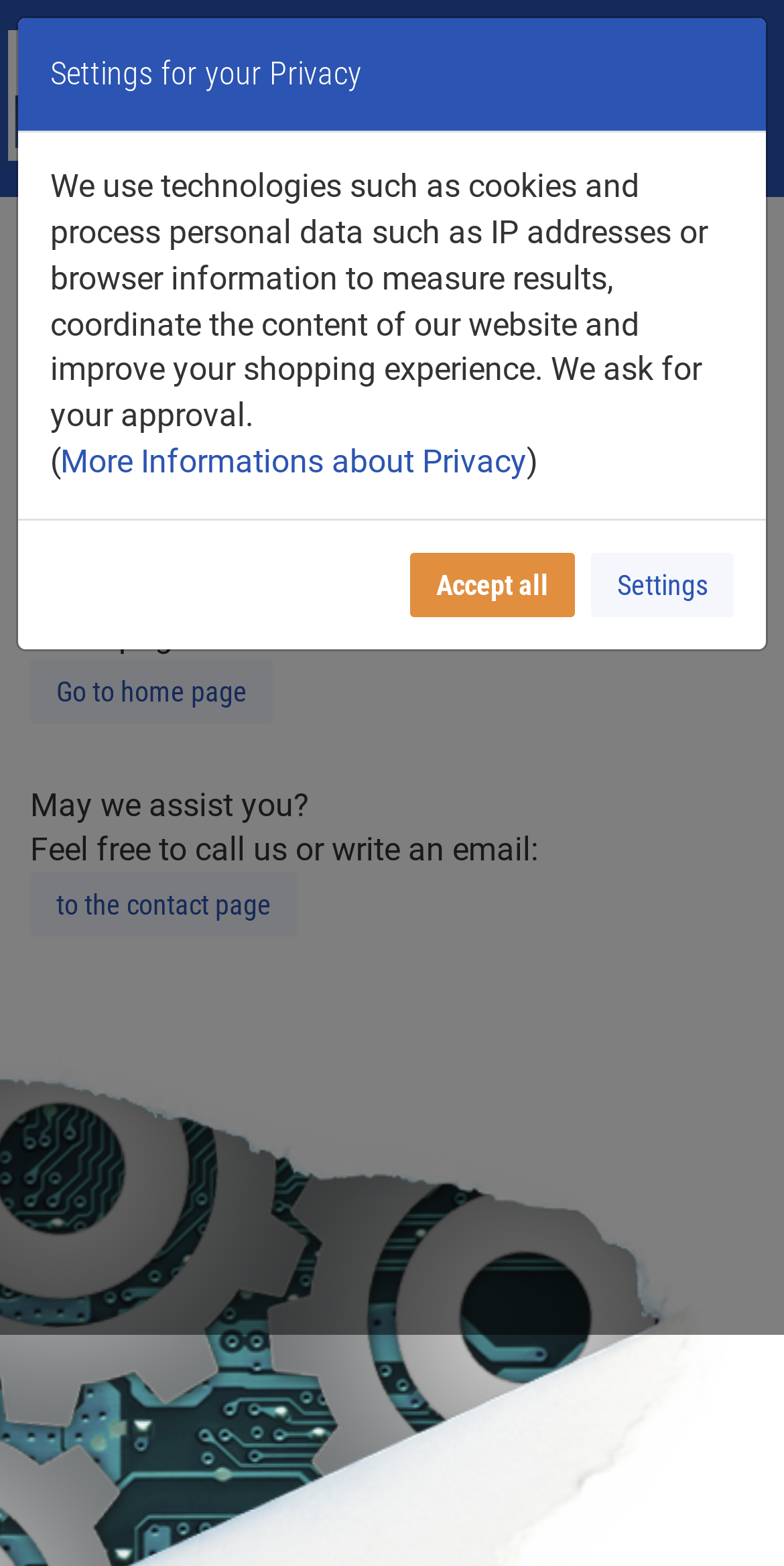Answer in one word or a short phrase: 
What is the error message on the page?

The requested page